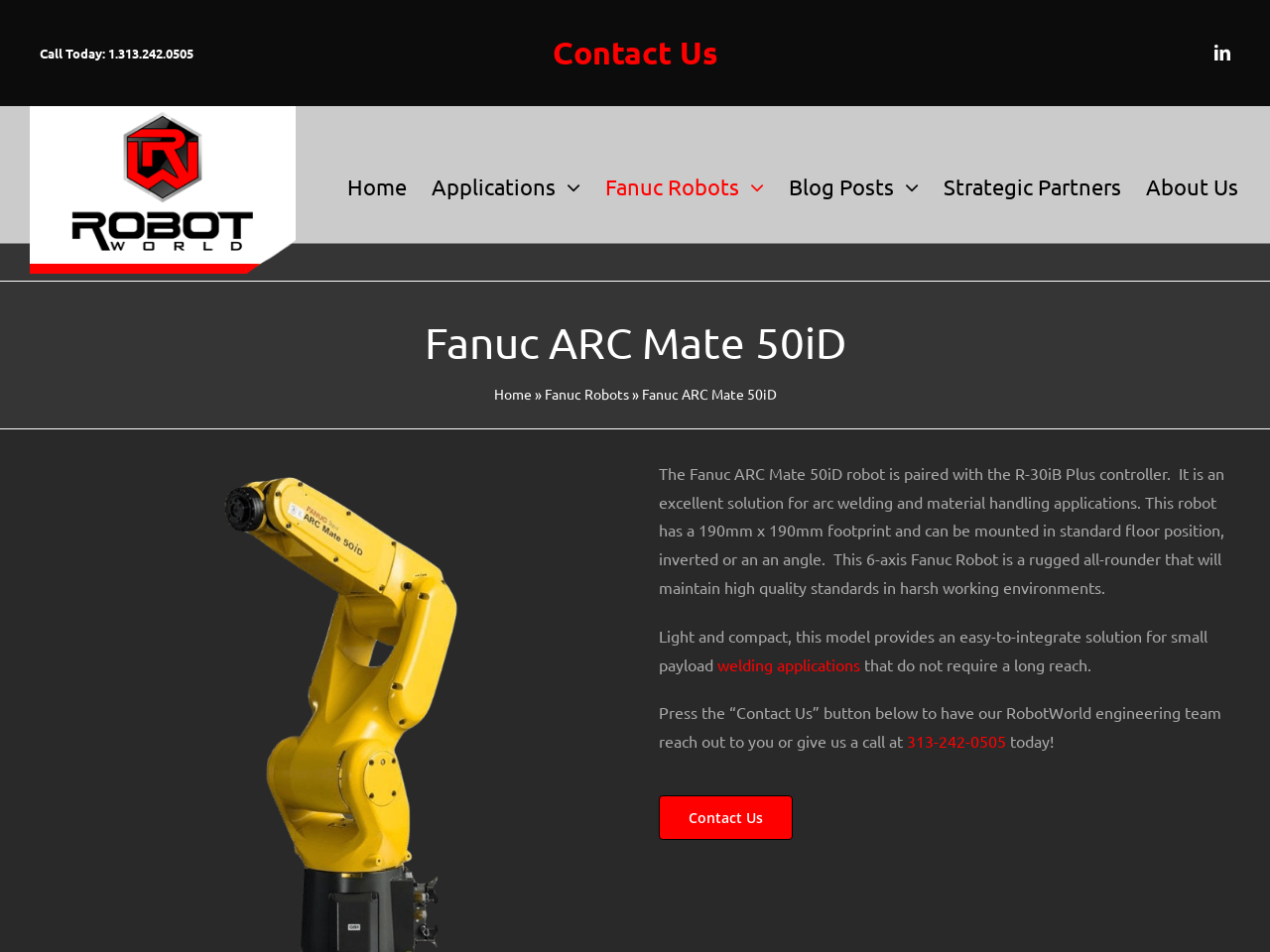What is the phone number to contact RobotWorld Automation?
Look at the image and respond with a one-word or short phrase answer.

1.313.242.0505